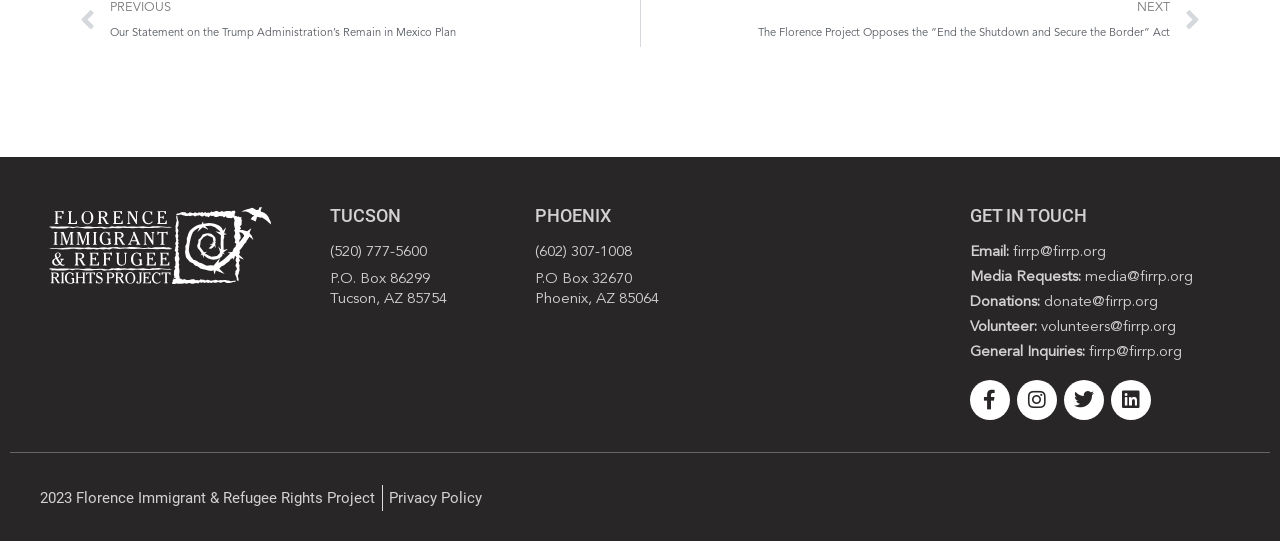What is the city for the Phoenix location?
We need a detailed and exhaustive answer to the question. Please elaborate.

I found the city for the Phoenix location by looking at the section with the heading 'PHOENIX' and found the static text with the address 'Phoenix, AZ 85064'.